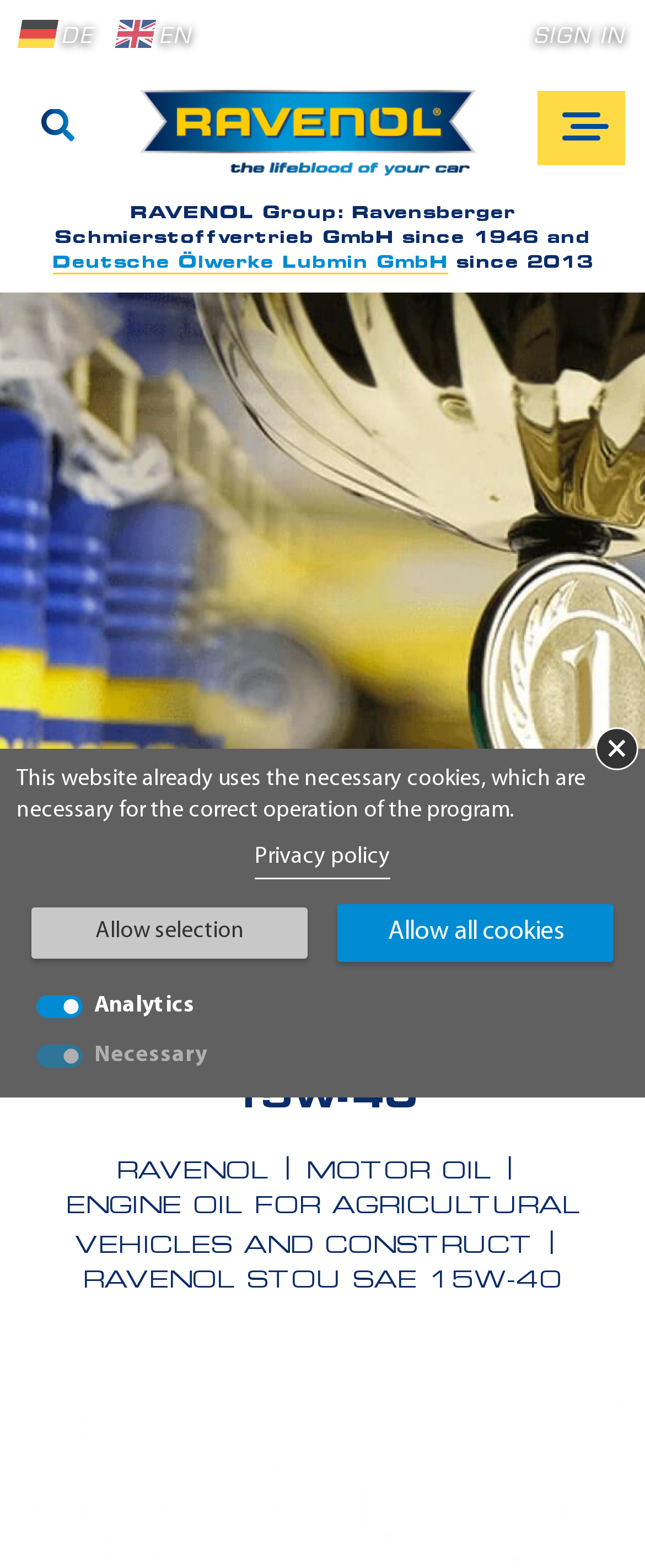Please locate the bounding box coordinates of the element's region that needs to be clicked to follow the instruction: "Click the ENGINE OIL FOR AGRICULTURAL VEHICLES AND CONSTRUCT link". The bounding box coordinates should be provided as four float numbers between 0 and 1, i.e., [left, top, right, bottom].

[0.101, 0.762, 0.899, 0.803]